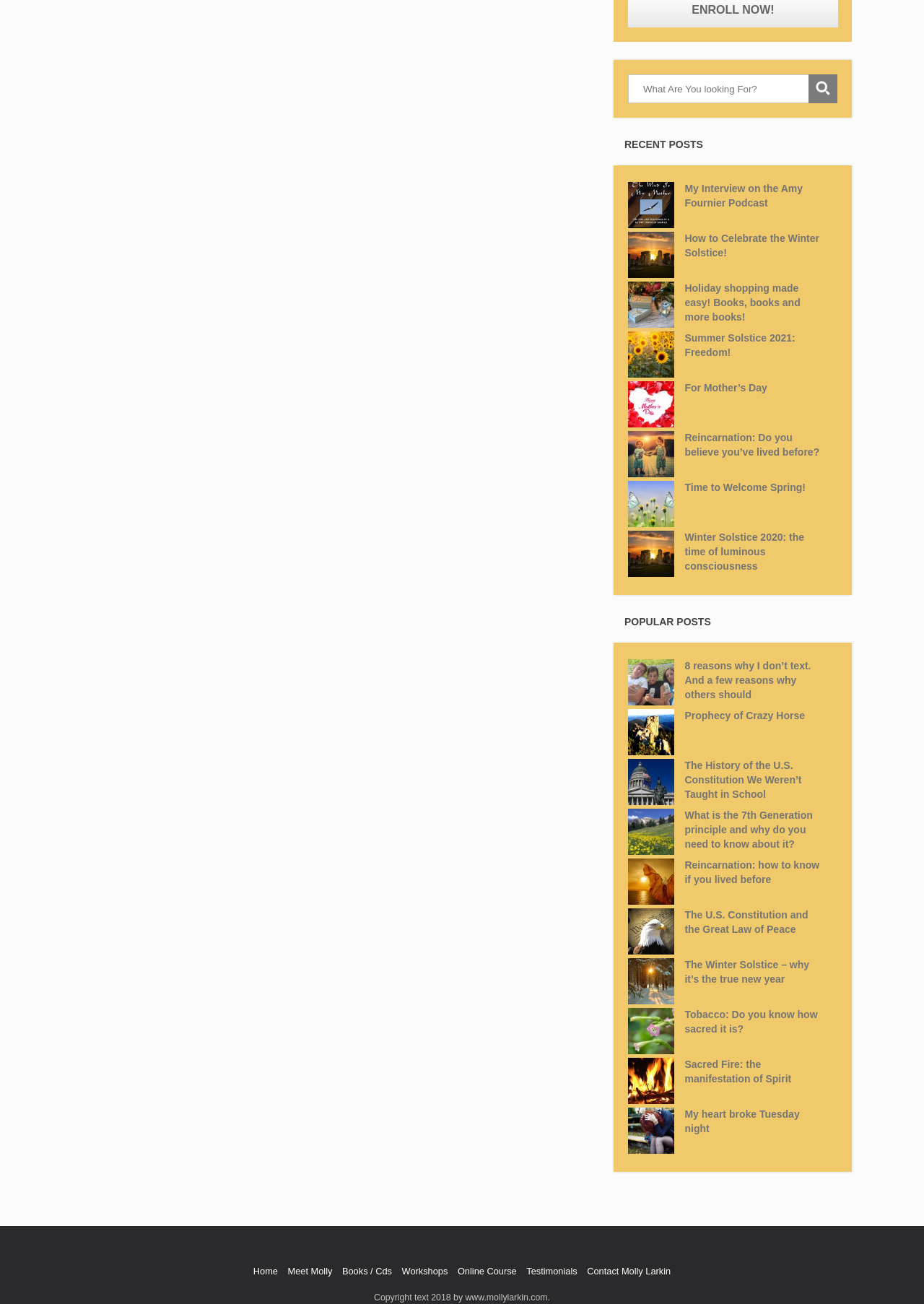Can you find the bounding box coordinates for the element to click on to achieve the instruction: "Contact Molly Larkin"?

[0.635, 0.971, 0.726, 0.979]